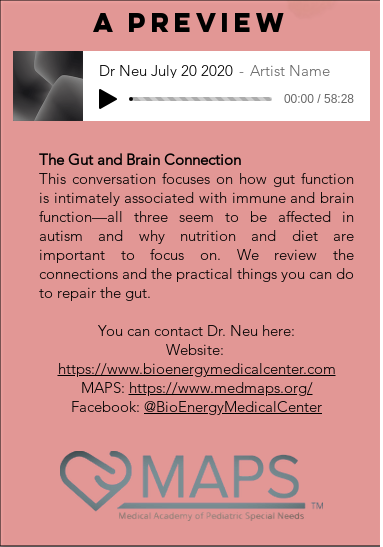How long is the podcast episode?
Answer with a single word or phrase by referring to the visual content.

58 minutes and 28 seconds